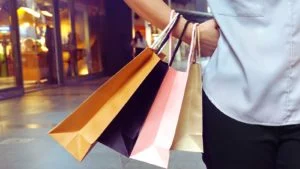What is the focus of the SPDR Retail ETF?
Please answer the question with a single word or phrase, referencing the image.

Diverse range of U.S. retailers